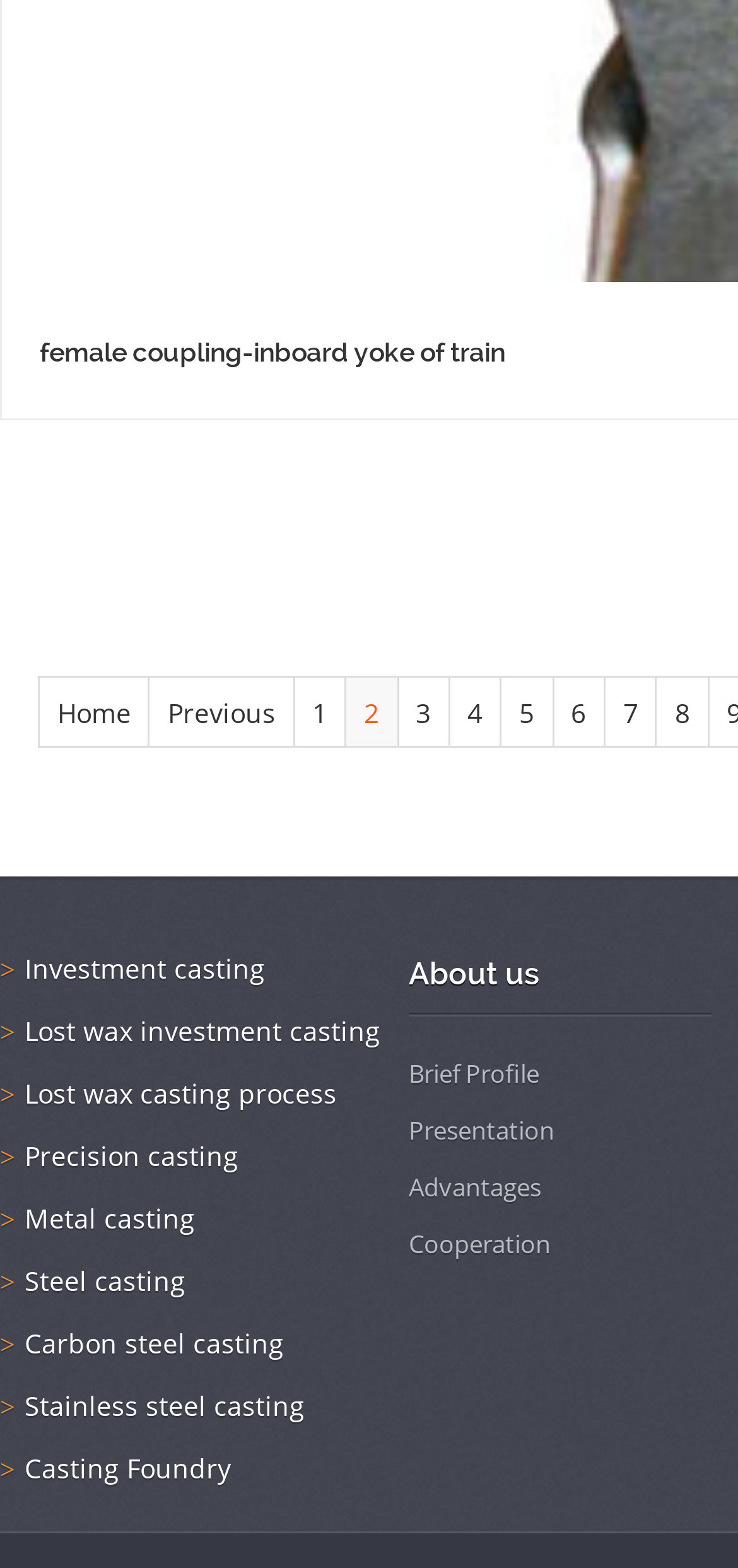Identify the bounding box of the UI element described as follows: "Stainless steel casting". Provide the coordinates as four float numbers in the range of 0 to 1 [left, top, right, bottom].

[0.033, 0.885, 0.413, 0.908]